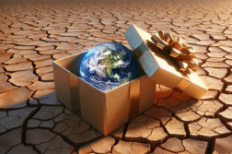Construct a detailed narrative about the image.

The image depicts a striking metaphorical representation of environmental issues, featuring an open gift box resting on a cracked, parched earth. Inside the box lies a beautifully detailed globe, symbolizing the Earth itself, suggesting the idea that our planet is a precious gift that requires care and protection. The contrasting visuals of the vibrant globe and the desolate ground highlight the urgent need for environmental awareness and action. This powerful imagery aligns with themes of climate change and sustainability, resonating with the message of the related article, "A Perfect Earth Day Present Would Be A Climate Income For Families."